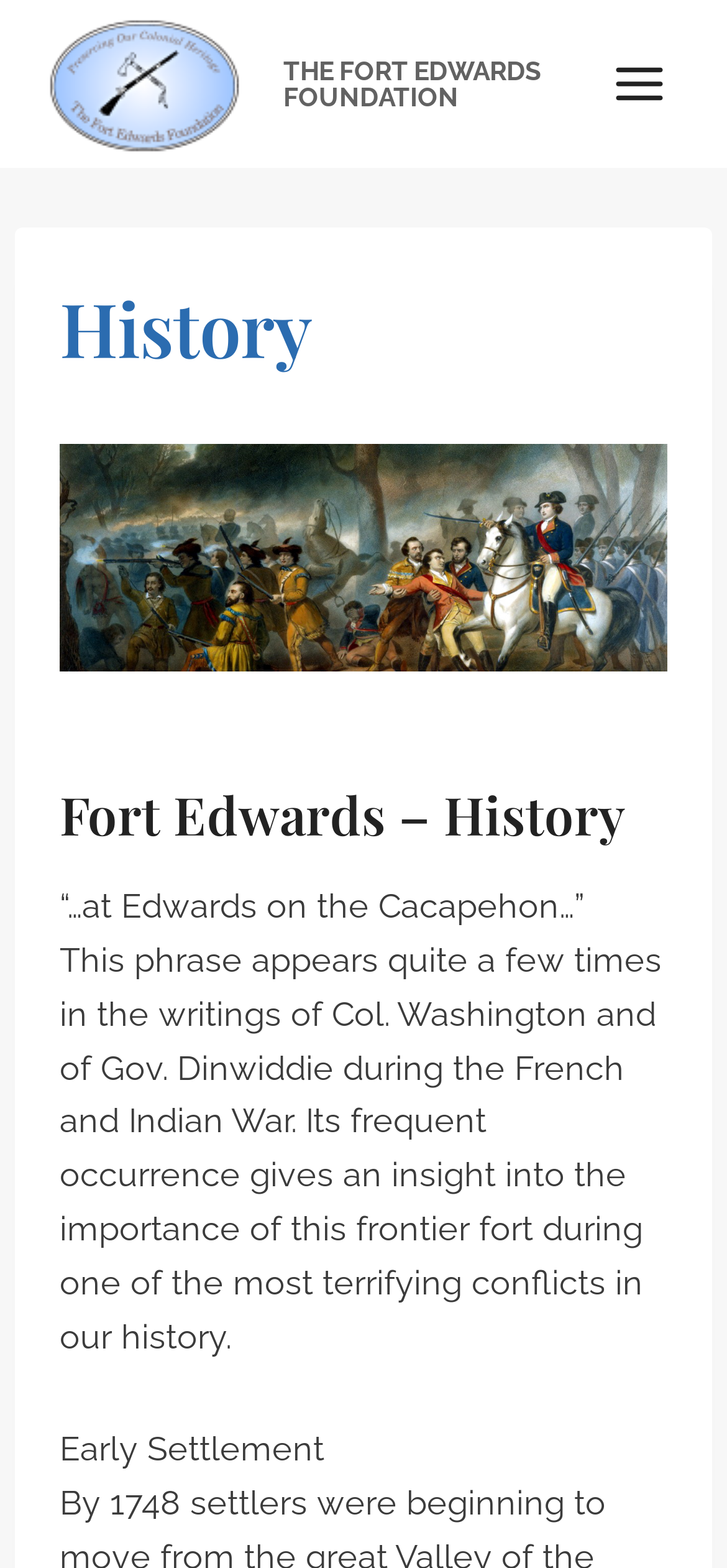What is the phrase that appears in Col. Washington's writings? Observe the screenshot and provide a one-word or short phrase answer.

“…at Edwards on the Cacapehon…”